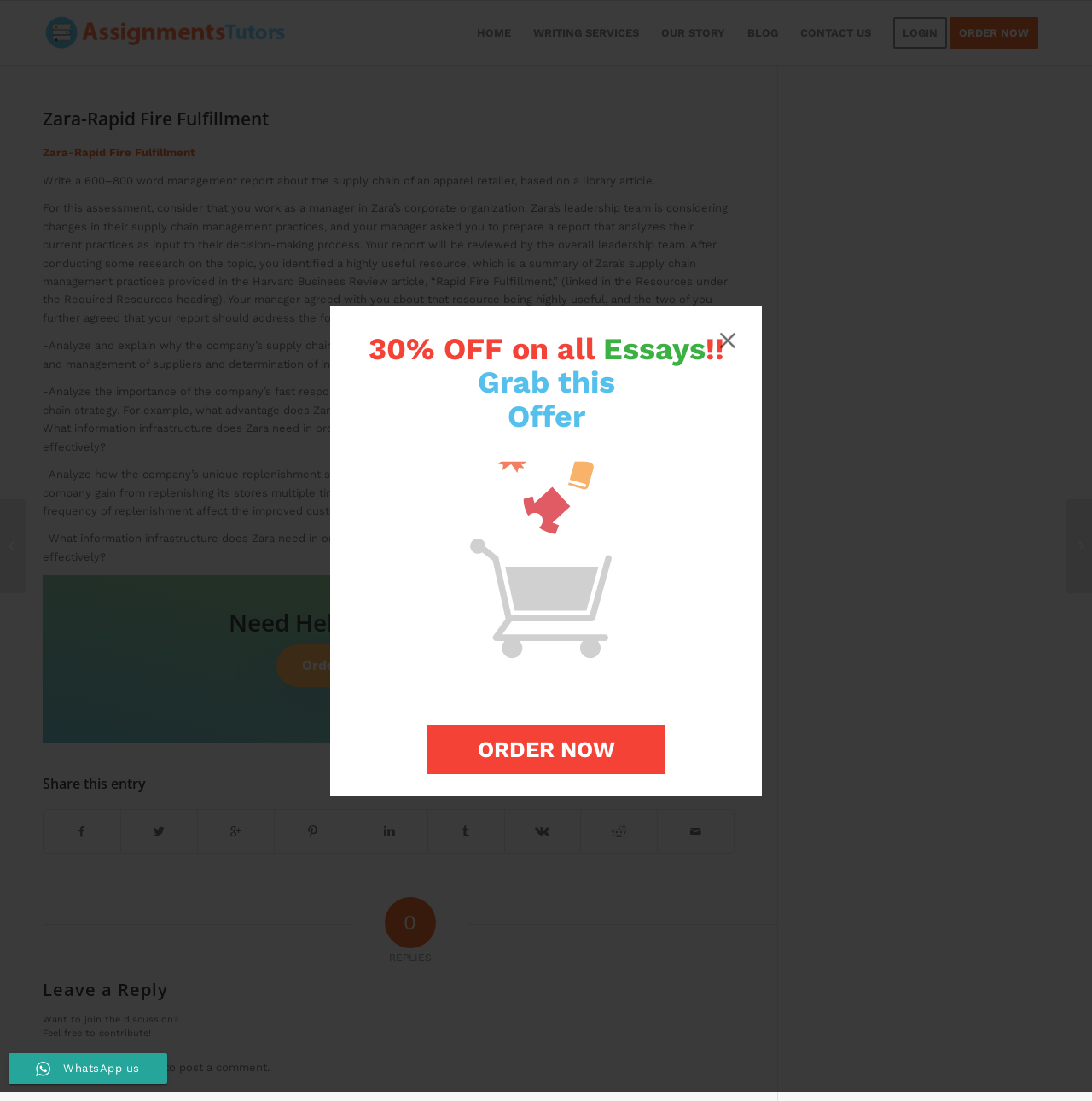Find the bounding box of the element with the following description: "About". The coordinates must be four float numbers between 0 and 1, formatted as [left, top, right, bottom].

None